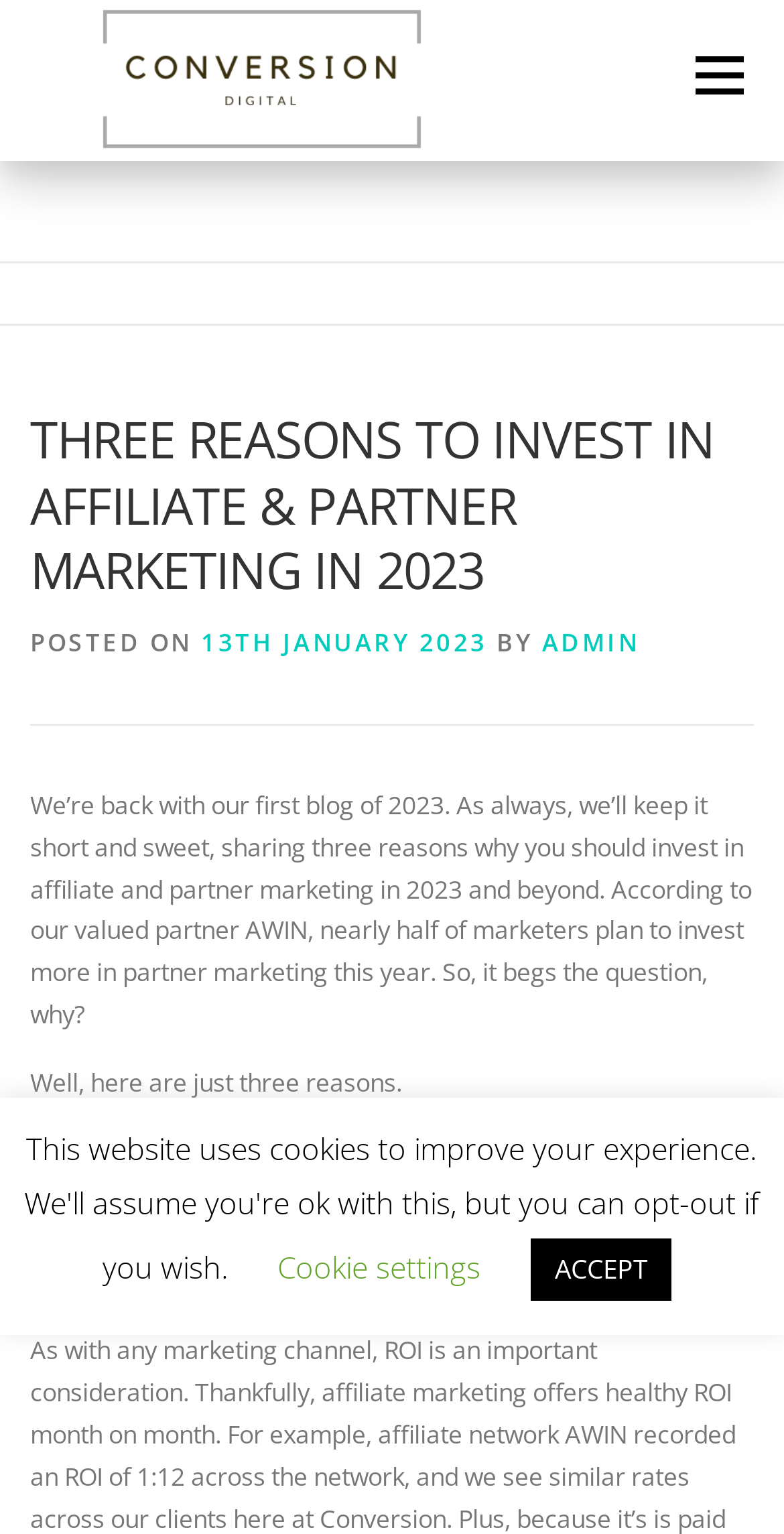Highlight the bounding box coordinates of the region I should click on to meet the following instruction: "Go to the HOME page".

[0.038, 0.105, 0.236, 0.203]